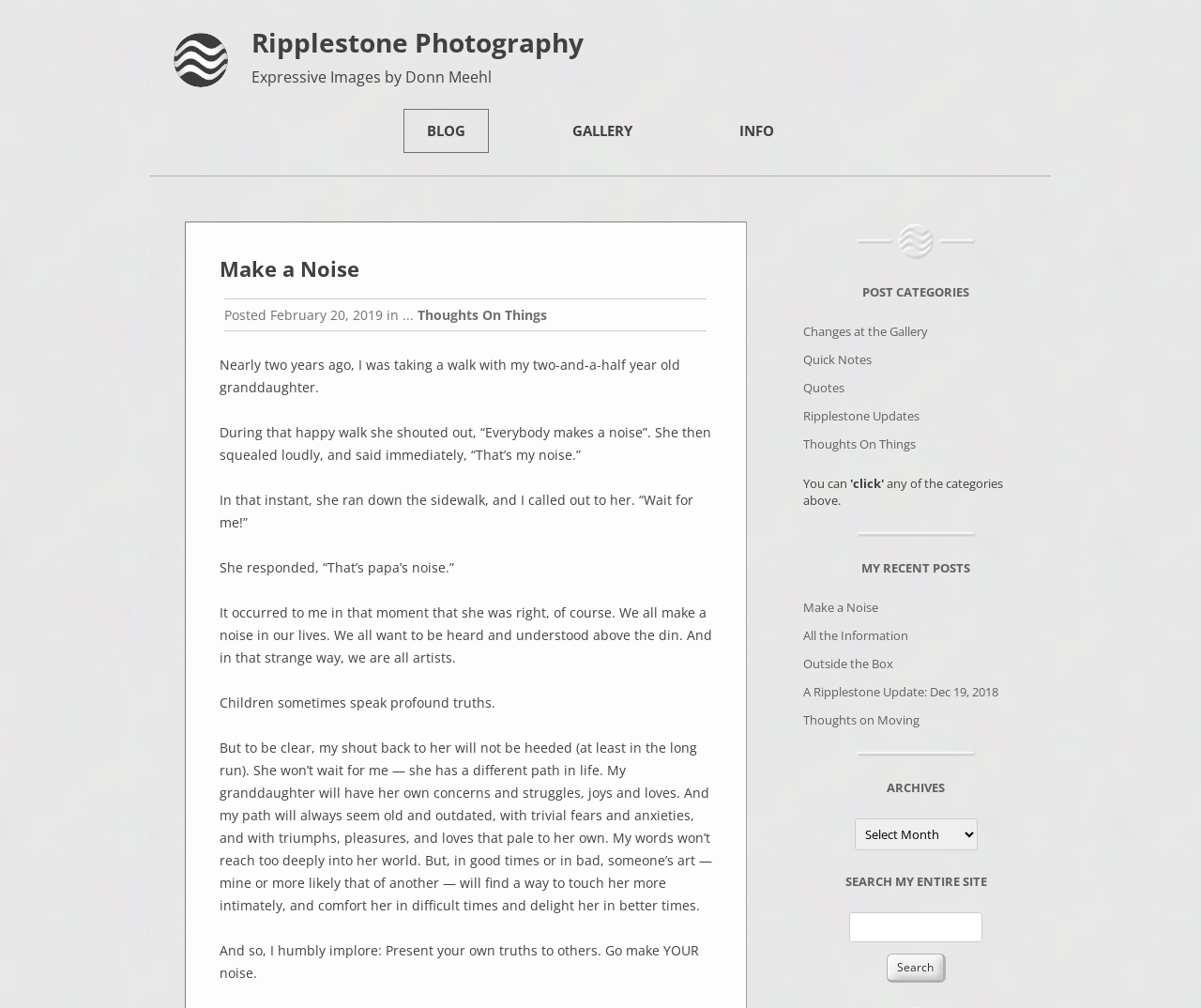What is the name of the photography website?
Look at the screenshot and respond with one word or a short phrase.

Ripplestone Photography